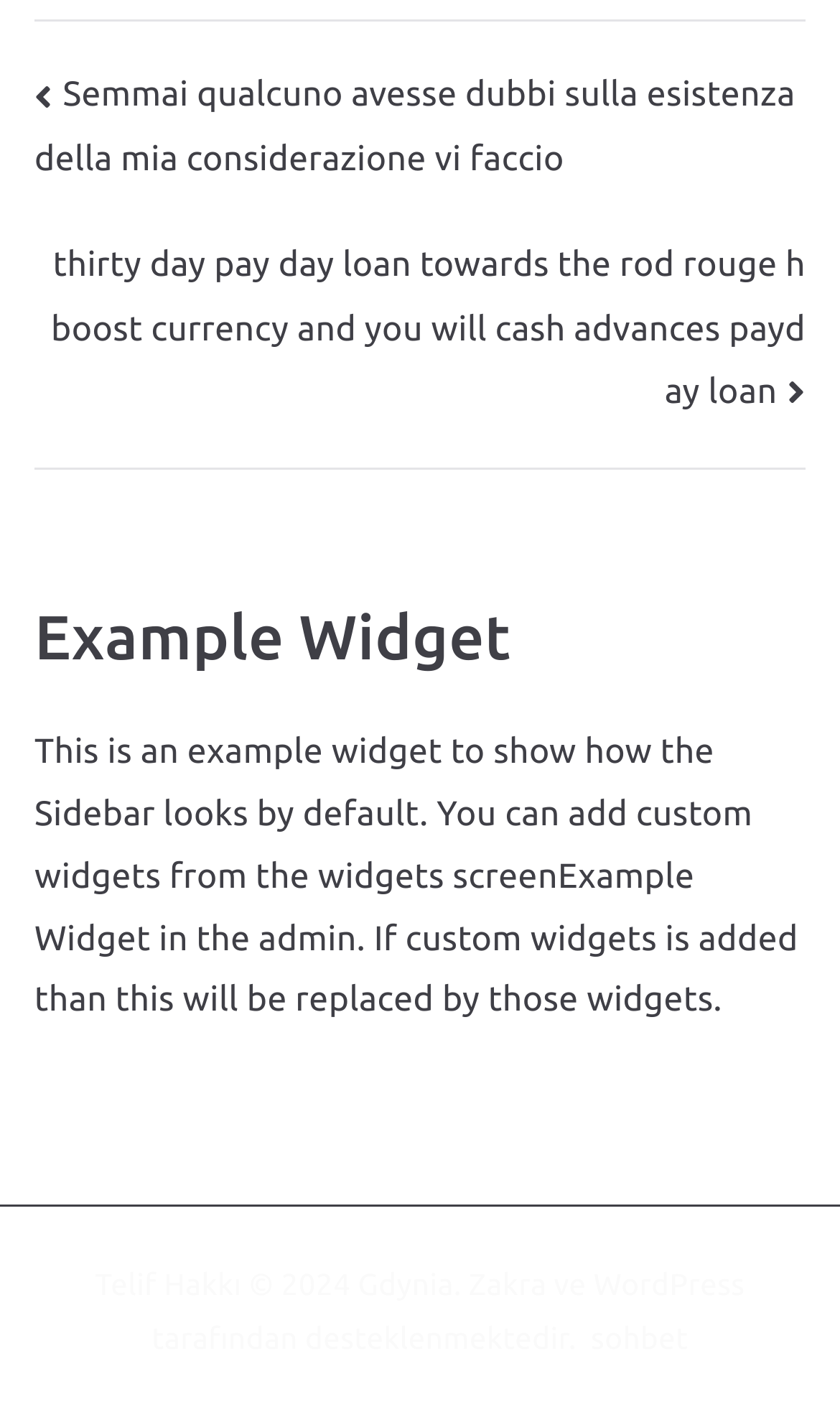What platform is the website built on?
We need a detailed and exhaustive answer to the question. Please elaborate.

The website is built on the WordPress platform, as indicated by the link 'WordPress' at the bottom of the webpage, which is part of the copyright information.